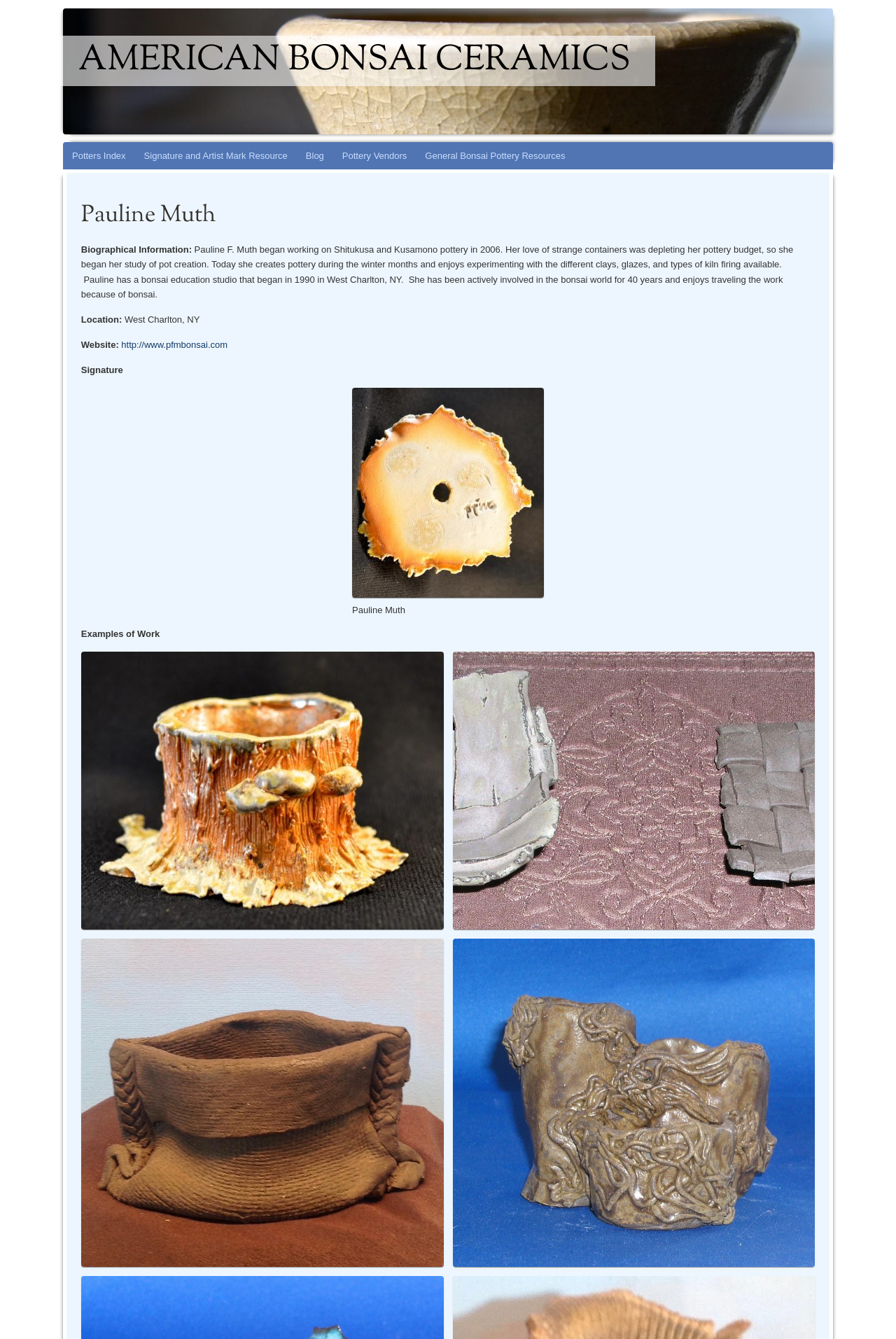Show me the bounding box coordinates of the clickable region to achieve the task as per the instruction: "View the article 'The Impact of Apps on the Online Gaming and Casino Industry'".

None